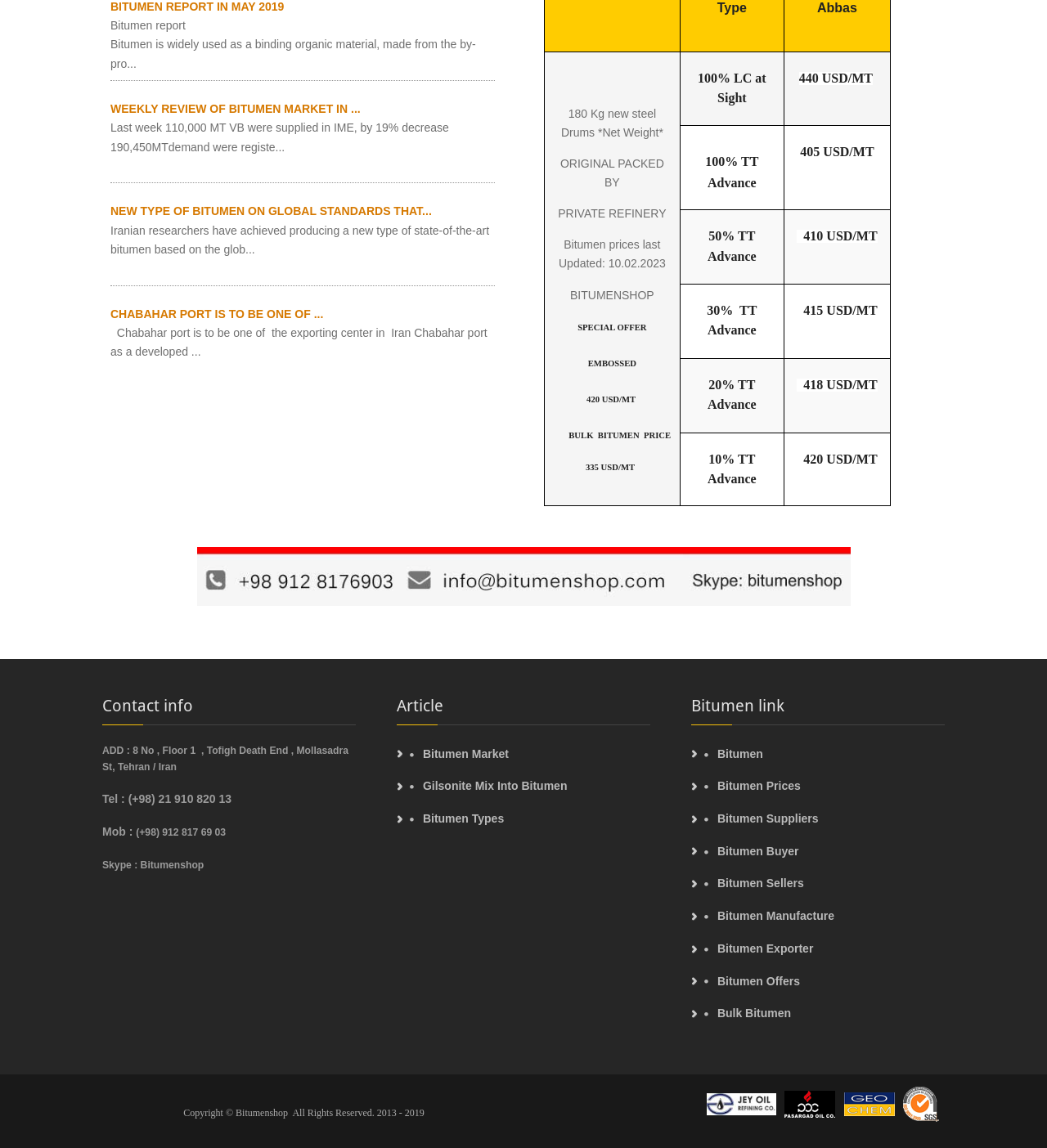Identify the bounding box coordinates of the region that should be clicked to execute the following instruction: "Learn about Bulk Bitumen".

[0.672, 0.872, 0.902, 0.895]